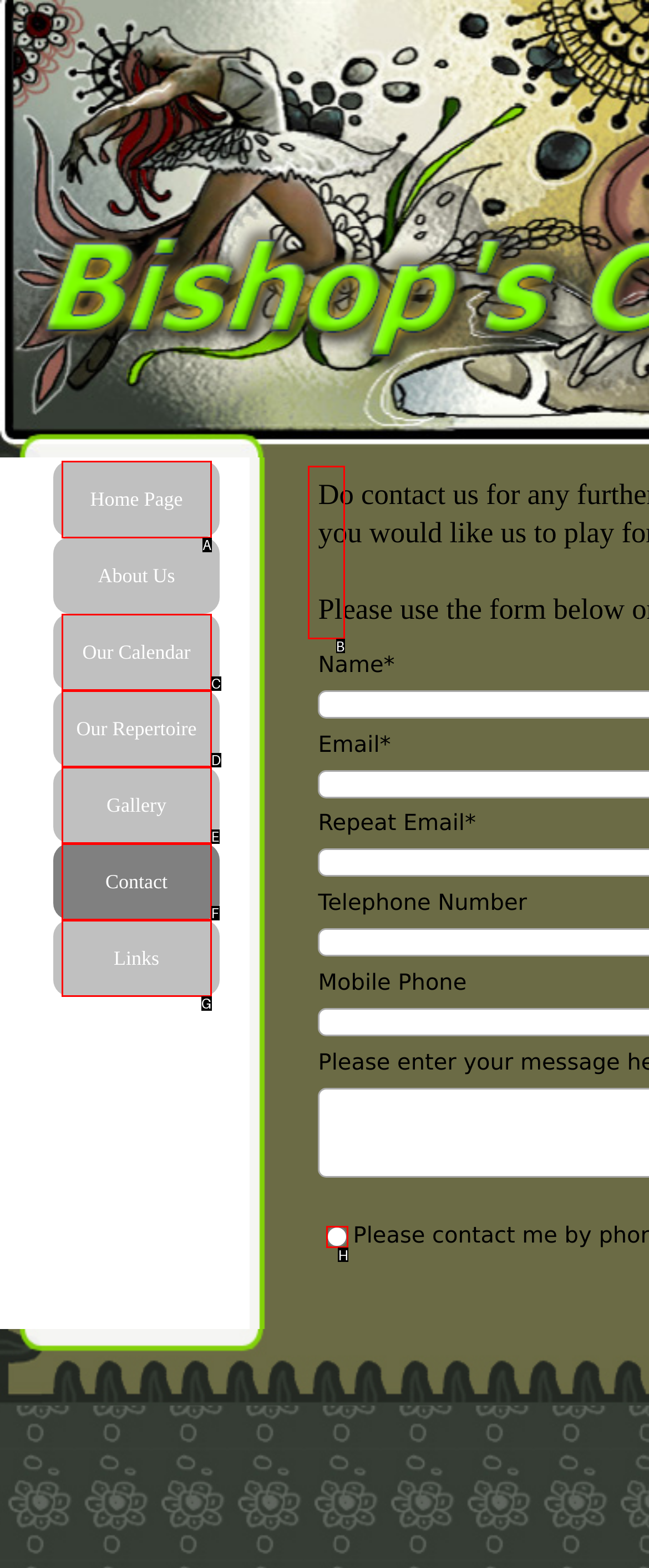Find the HTML element to click in order to complete this task: click Home Page
Answer with the letter of the correct option.

A